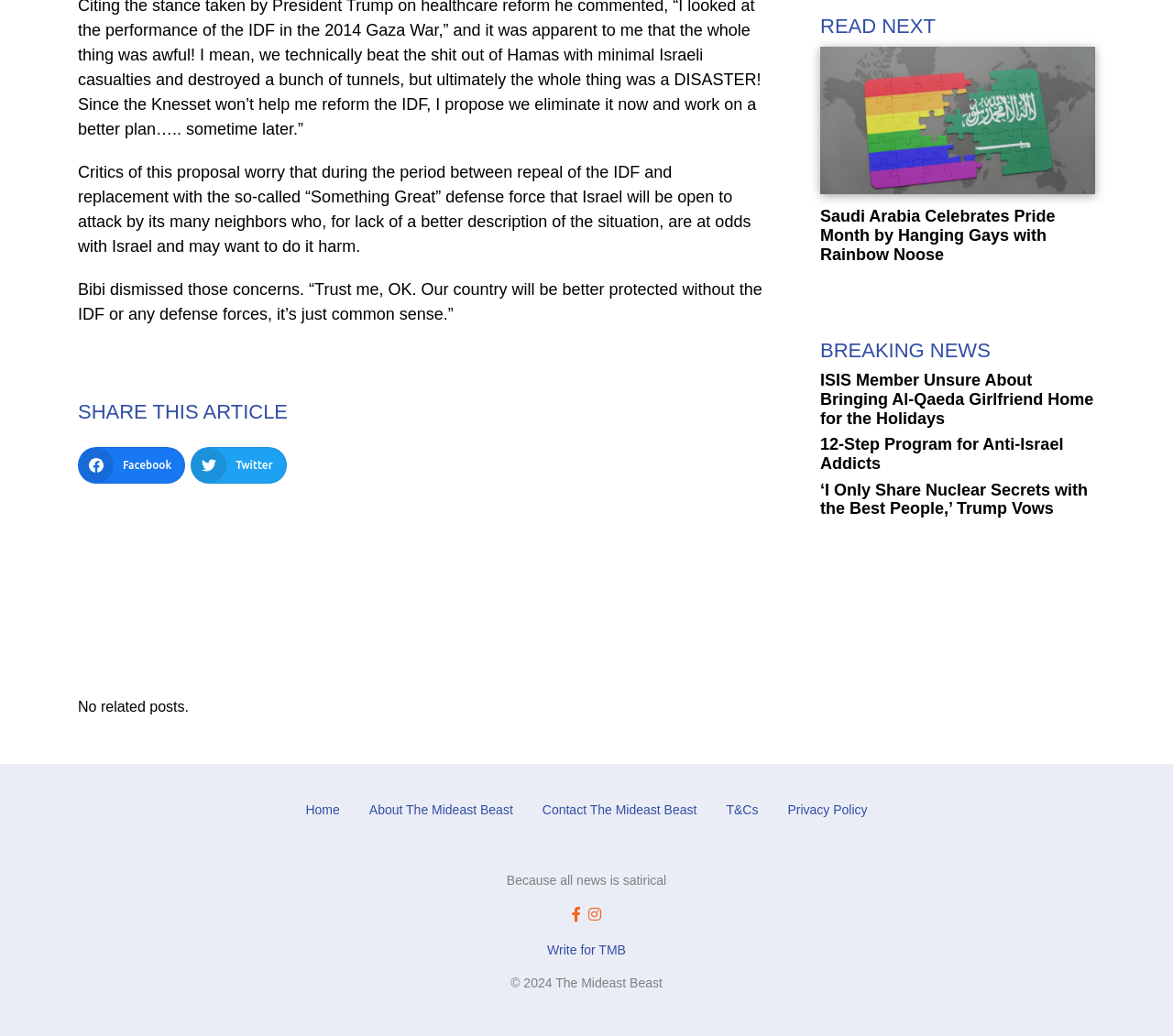What is the name of the website?
Please give a detailed and elaborate explanation in response to the question.

This question can be answered by looking at the links at the bottom of the webpage, where it says 'About The Mideast Beast', 'Contact The Mideast Beast', etc. This suggests that the name of the website is 'The Mideast Beast'.